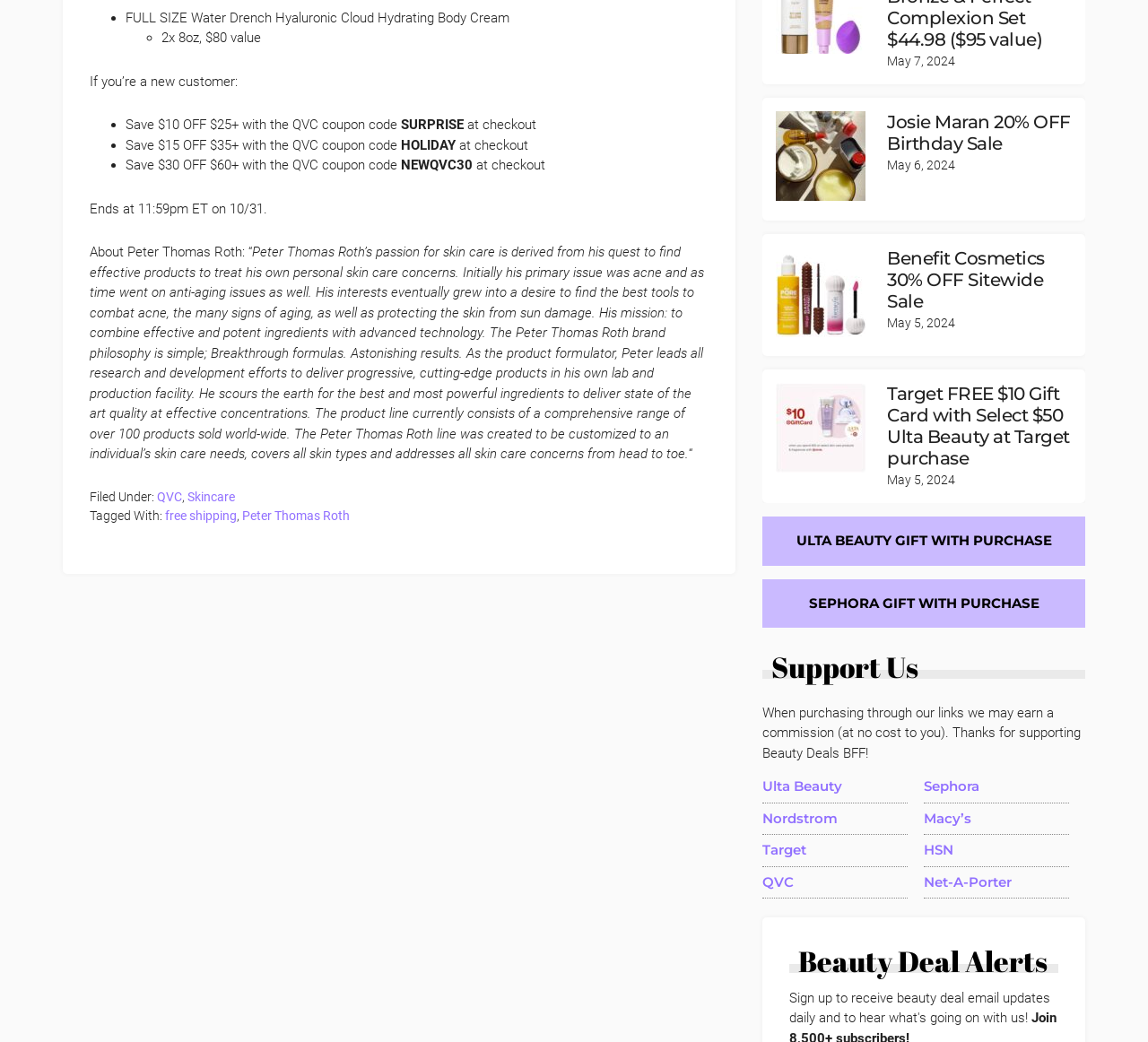Find the bounding box coordinates for the area you need to click to carry out the instruction: "Get to know crypto". The coordinates should be four float numbers between 0 and 1, indicated as [left, top, right, bottom].

None